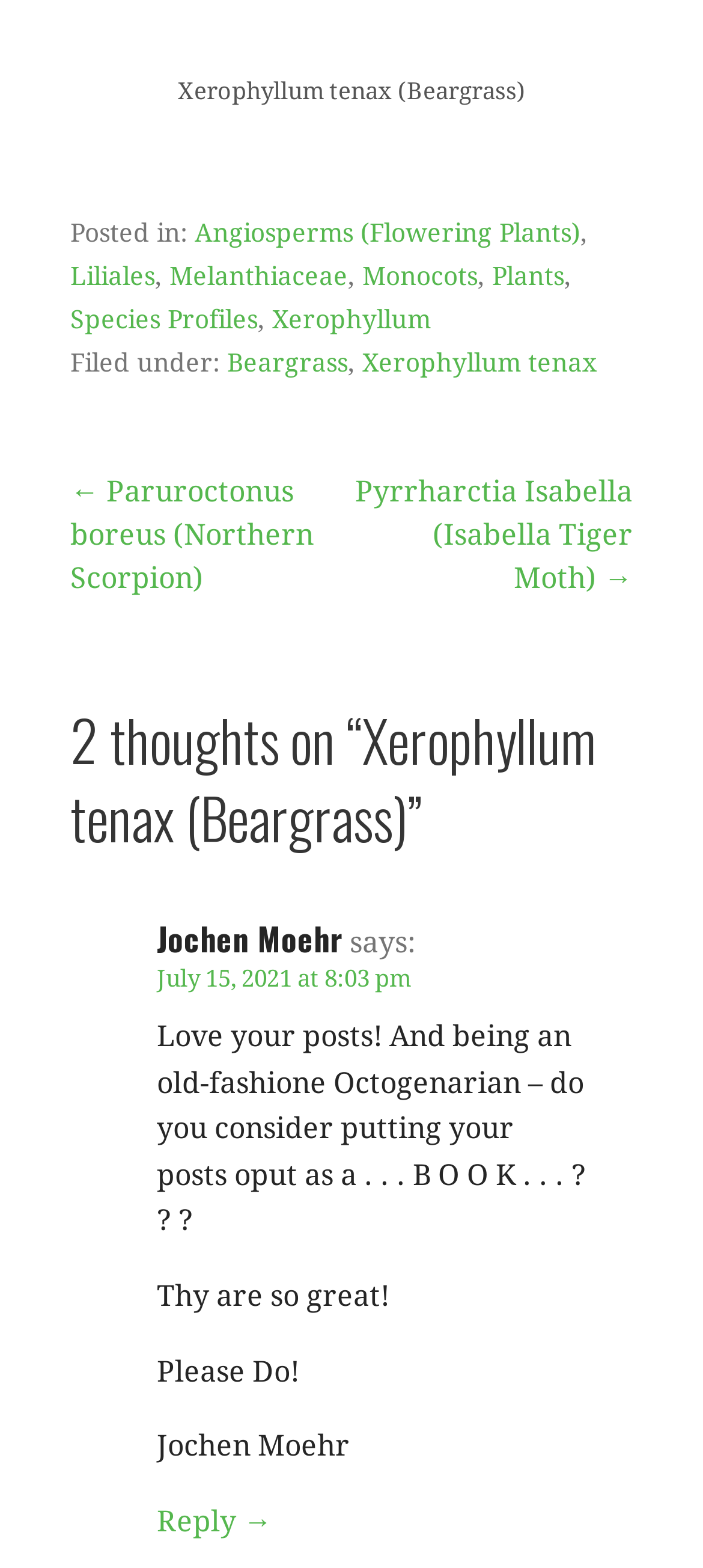Predict the bounding box coordinates for the UI element described as: "Species Profiles". The coordinates should be four float numbers between 0 and 1, presented as [left, top, right, bottom].

[0.1, 0.194, 0.367, 0.212]